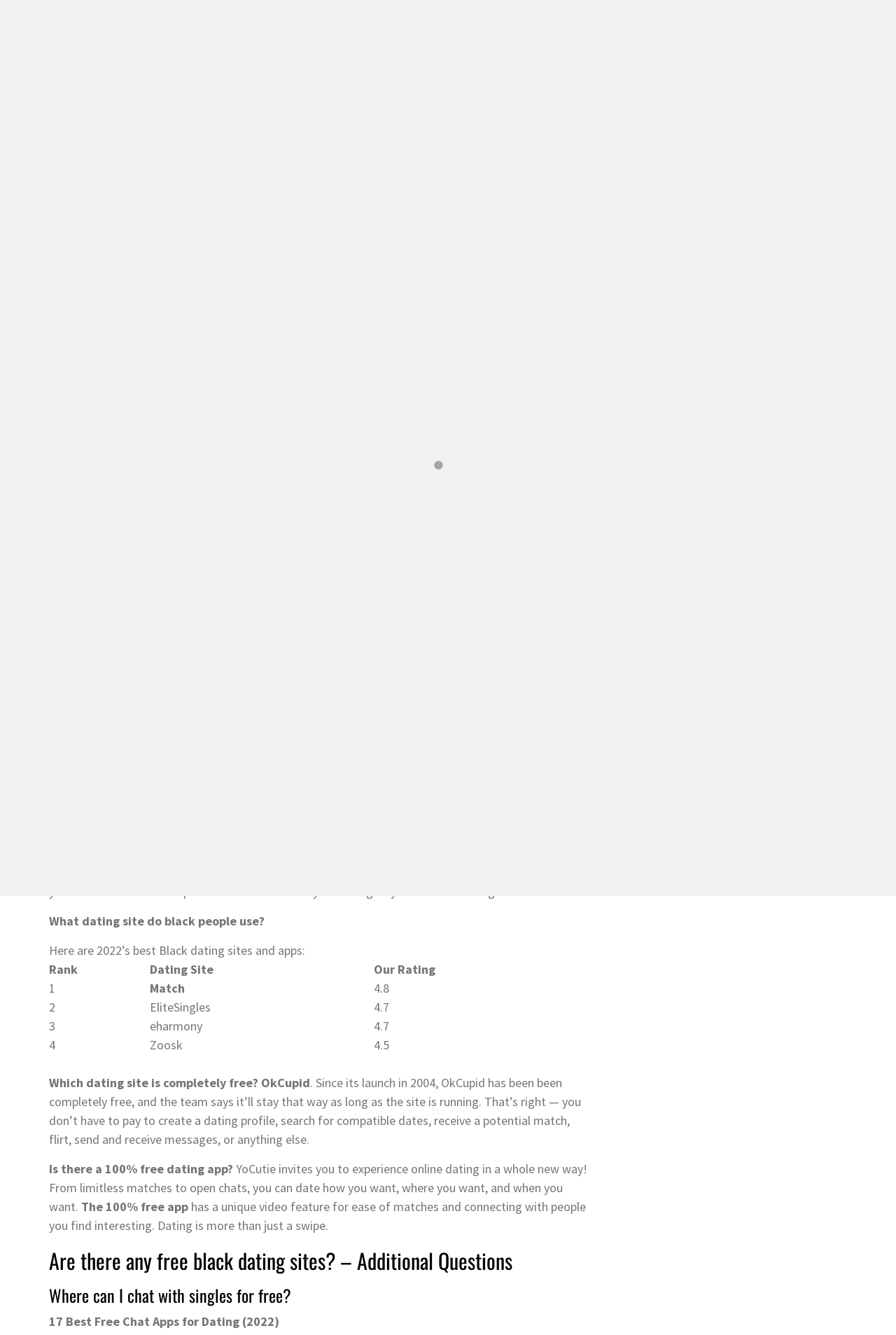Identify the bounding box coordinates of the region that should be clicked to execute the following instruction: "Click the 'ABOUT US' link".

[0.438, 0.103, 0.486, 0.116]